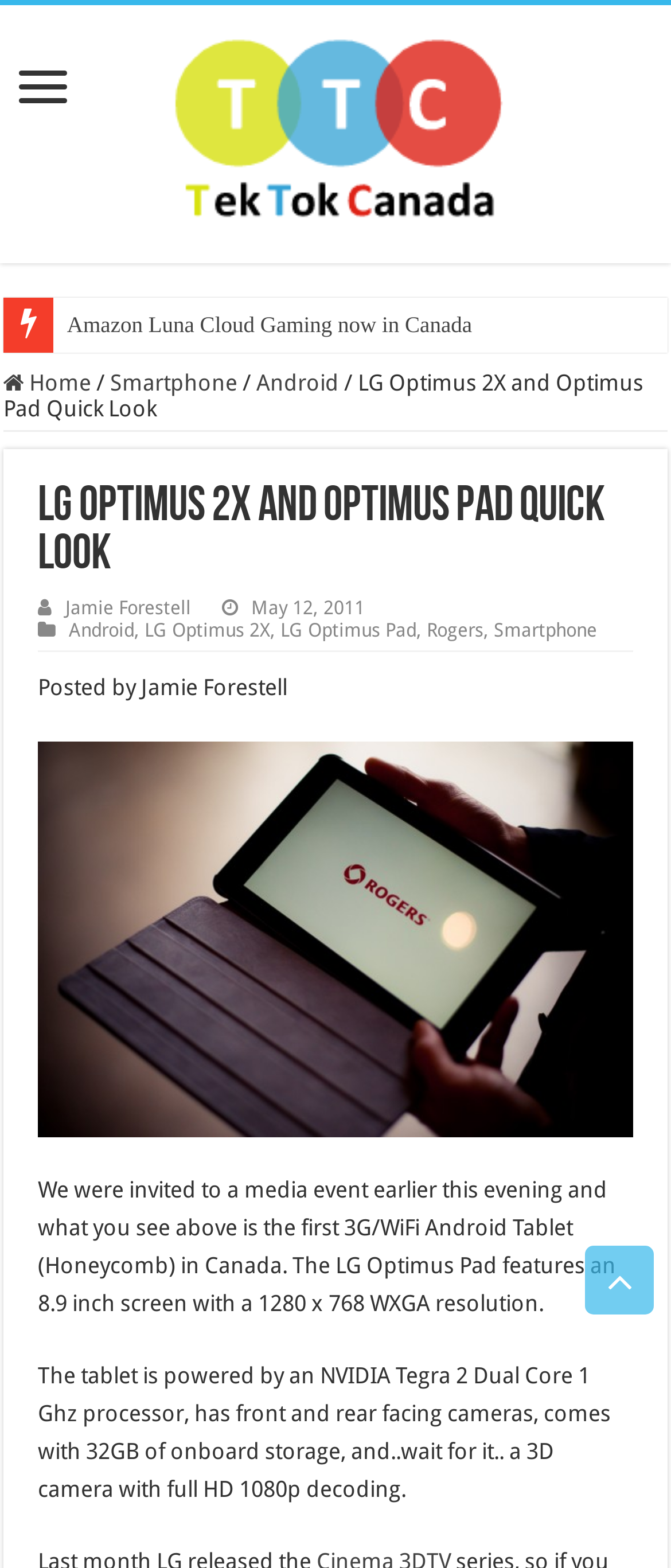Identify the bounding box coordinates of the region that needs to be clicked to carry out this instruction: "Scroll to the top of the page". Provide these coordinates as four float numbers ranging from 0 to 1, i.e., [left, top, right, bottom].

[0.872, 0.794, 0.974, 0.838]